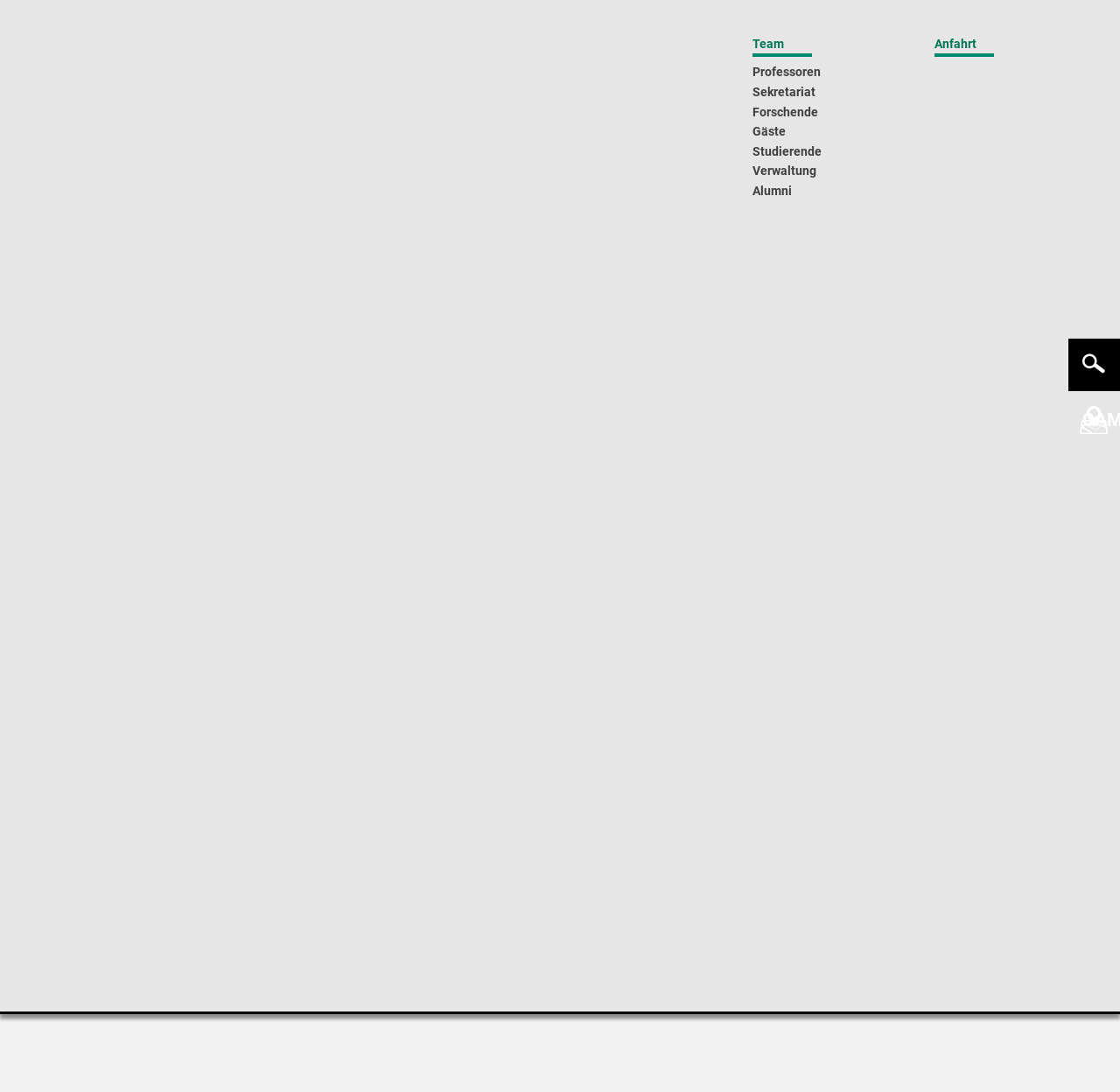Is there a search function on the webpage?
Please craft a detailed and exhaustive response to the question.

I found the answer by looking at the link with the text ' SUCHEN' which is located at the top right of the webpage, indicating the presence of a search function.